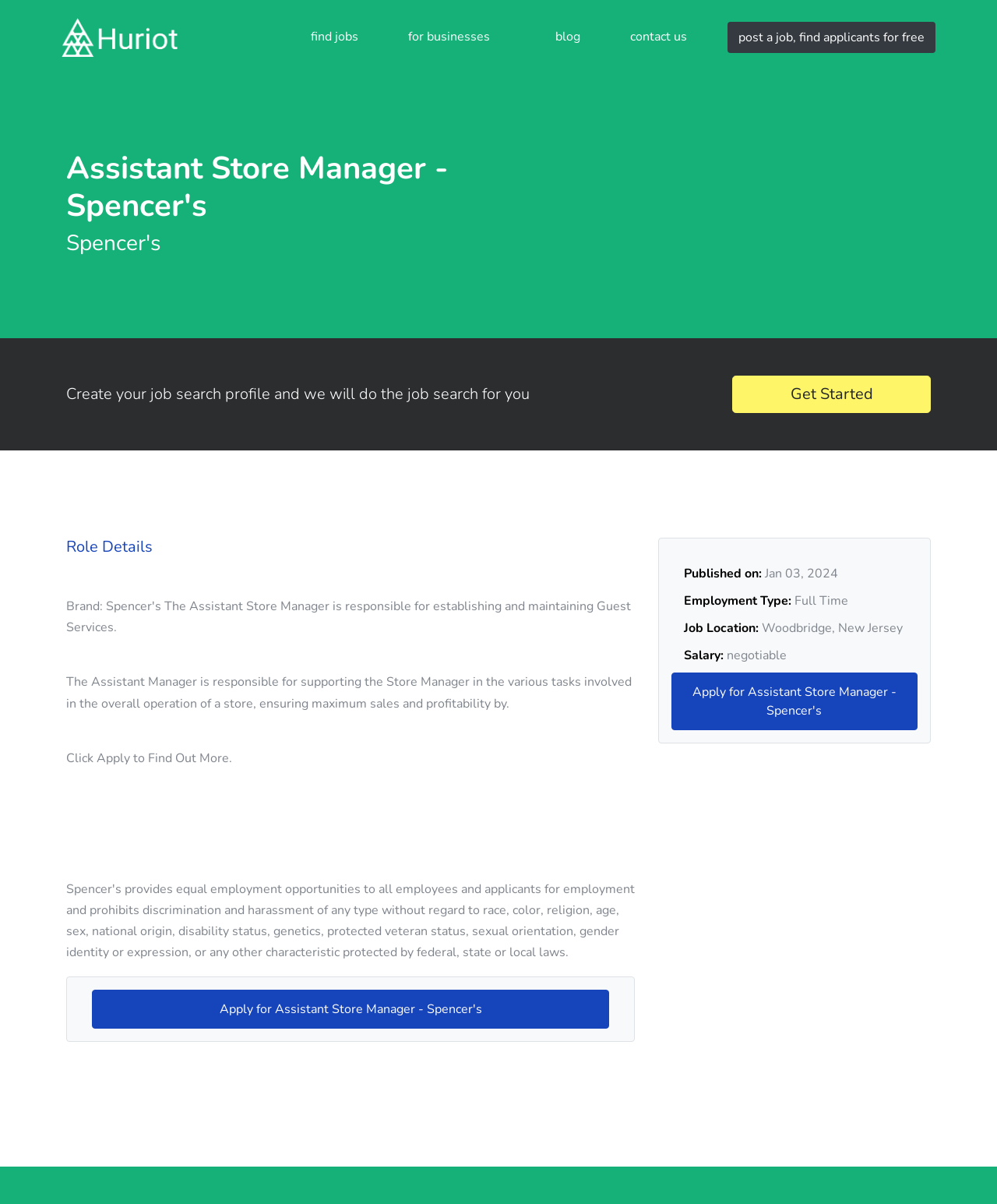Please locate the clickable area by providing the bounding box coordinates to follow this instruction: "View the blog".

[0.541, 0.009, 0.597, 0.053]